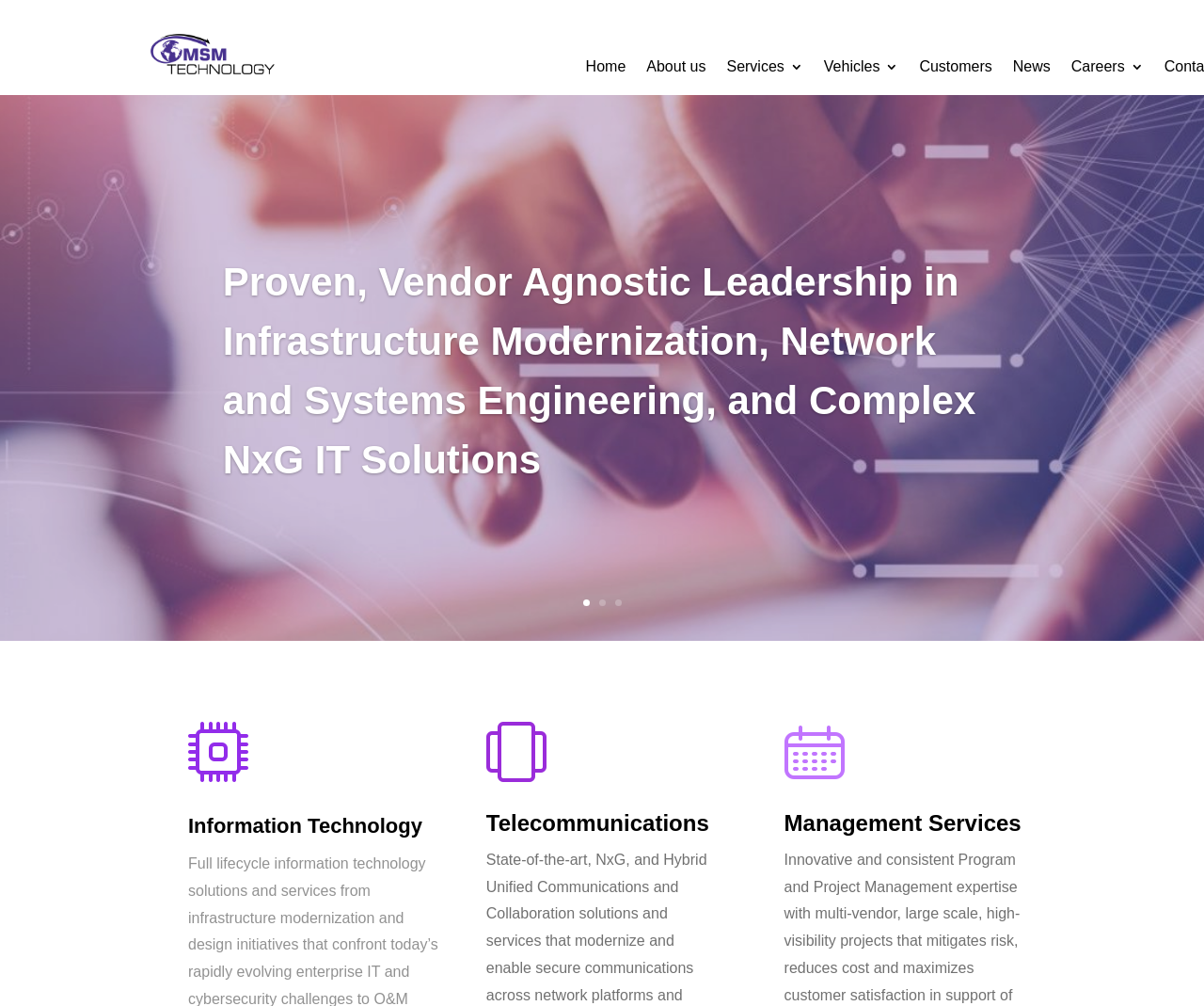Use a single word or phrase to respond to the question:
How many main navigation links are there?

7